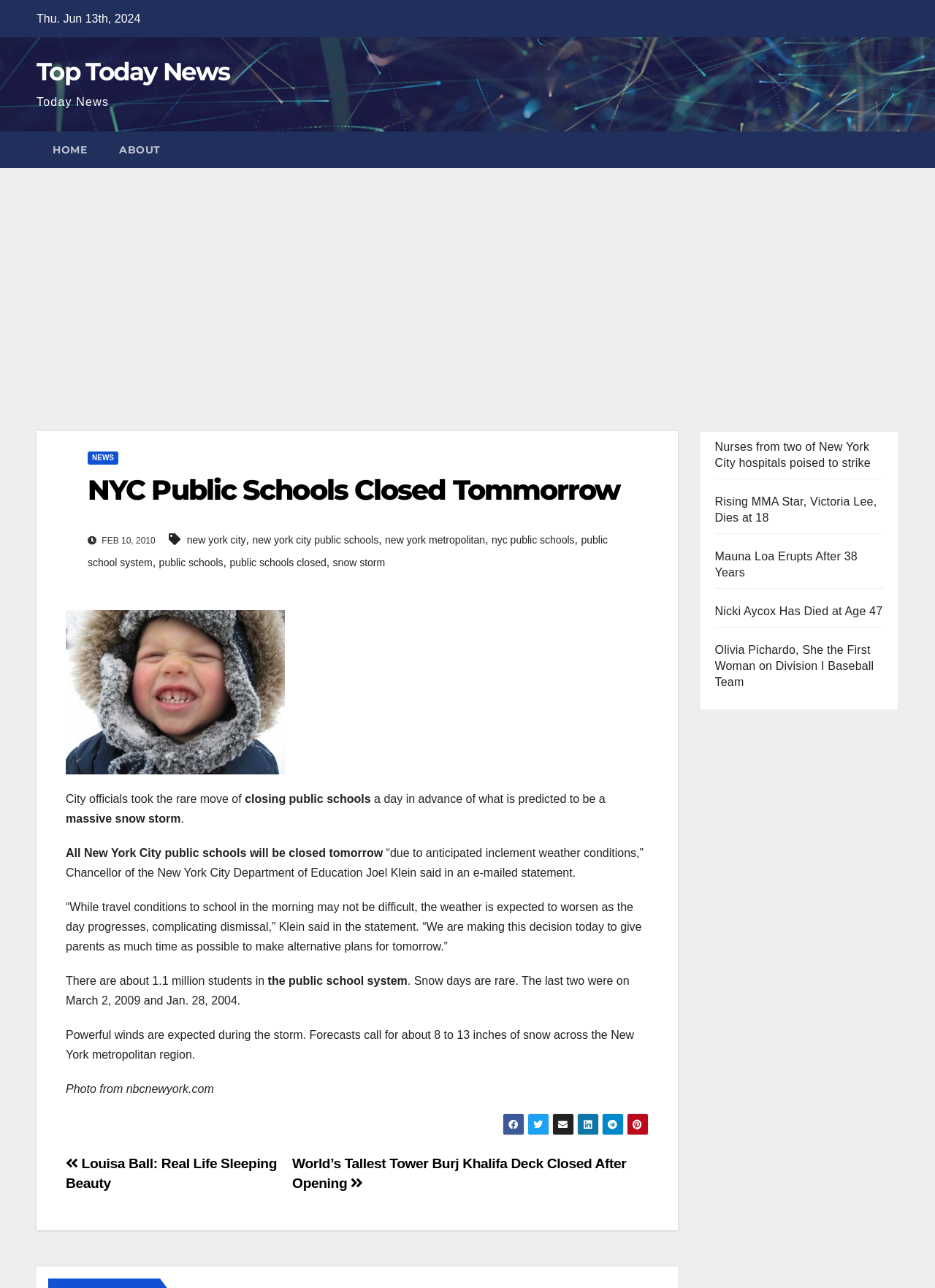What is the primary heading on this webpage?

NYC Public Schools Closed Tommorrow